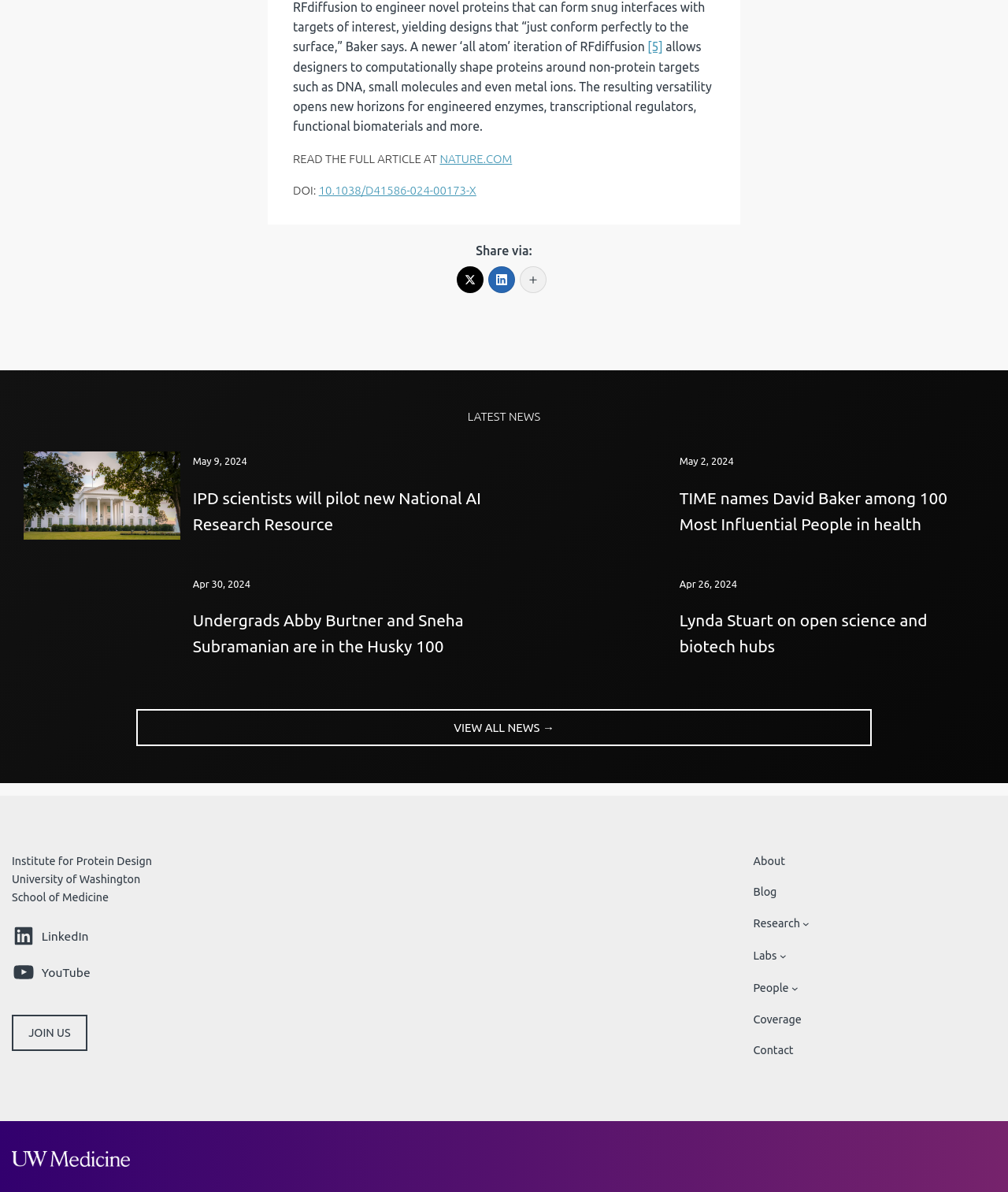What is the topic of the first article?
Look at the screenshot and give a one-word or phrase answer.

Protein design